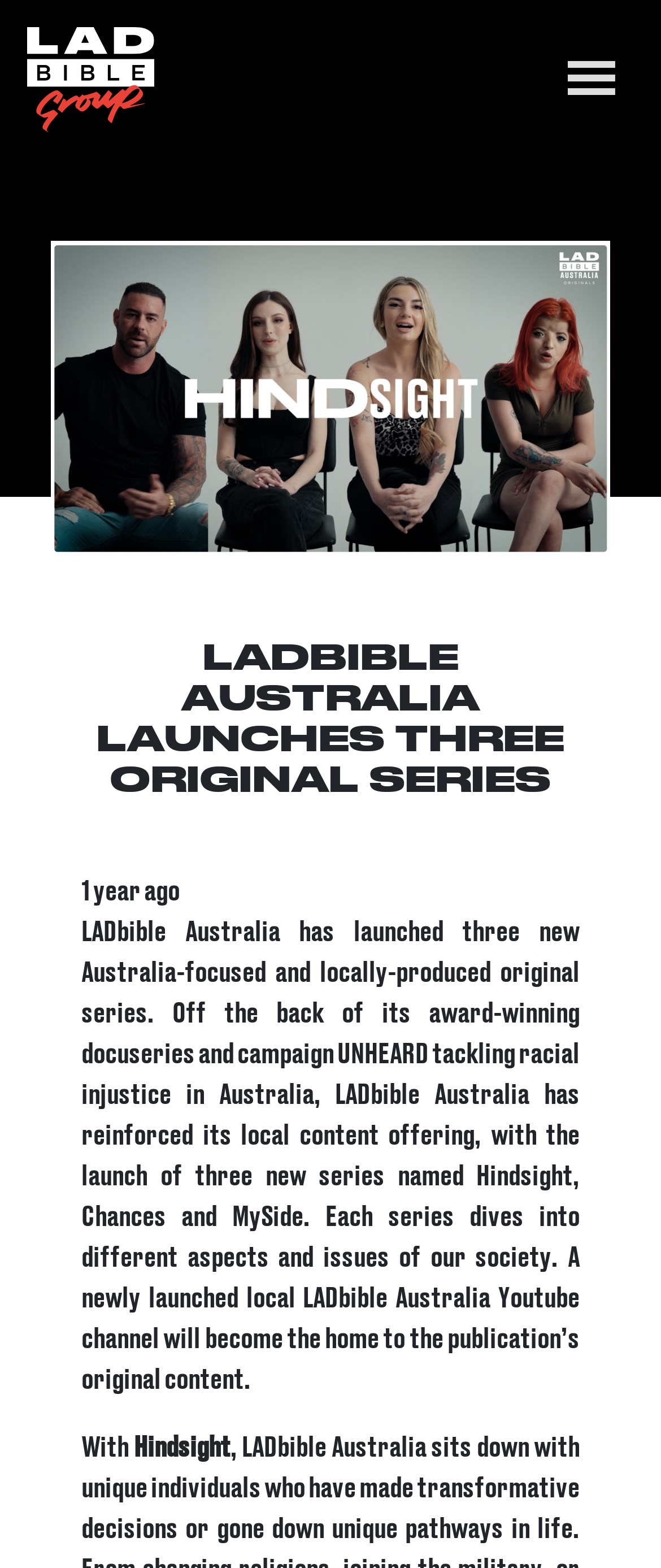Generate a detailed explanation of the webpage's features and information.

The webpage is about LADbible Australia launching three new original series. At the top, there is a link and an image side by side, taking up about a quarter of the screen width. Below them, there is a heading that reads "LADBIBLE AUSTRALIA LAUNCHES THREE ORIGINAL SERIES" which is centered and takes up about three-quarters of the screen width. 

To the right of the heading, there is a small icon represented by '\uf333'. Below the heading, there is a text "1 year ago" which is relatively short and positioned near the top. 

The main content of the webpage is a paragraph of text that describes the launch of the three new series, Hindsight, Chances, and MySide, which explore different aspects of society. This text is positioned below the heading and takes up most of the screen height. 

At the very bottom, there is a short sentence that starts with "With", which is likely a continuation of the main content.